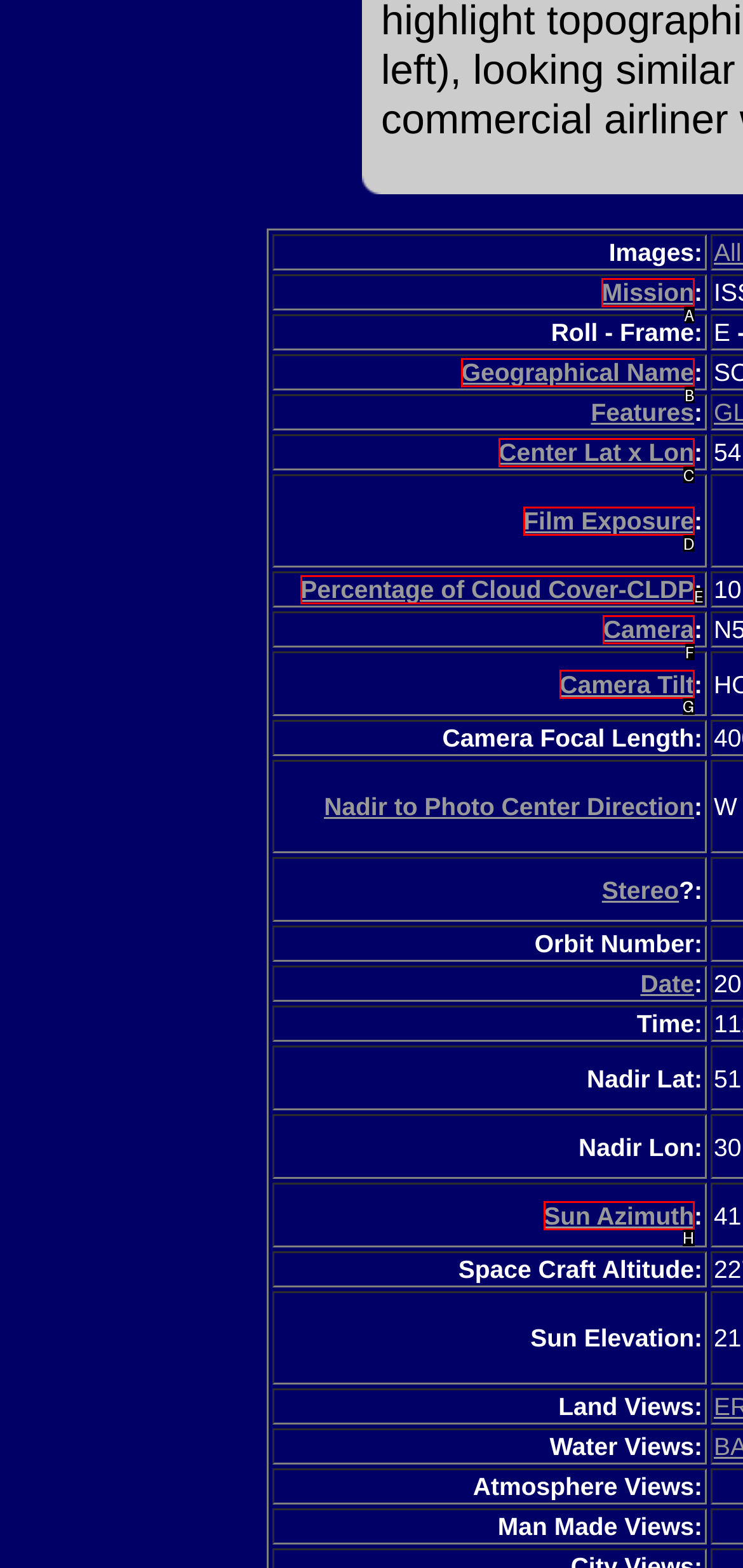Based on the element description: Film Exposure, choose the best matching option. Provide the letter of the option directly.

D